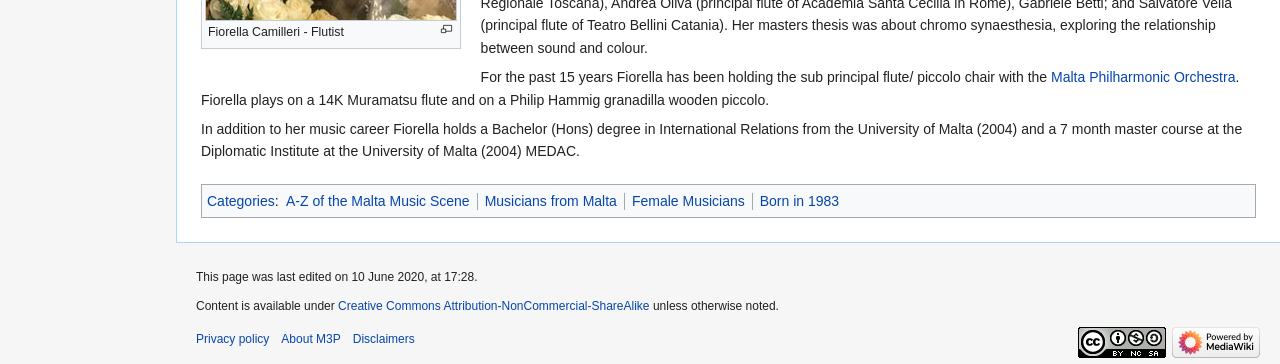Use the information in the screenshot to answer the question comprehensively: What is the license under which the content is available?

The link 'Creative Commons Attribution-NonCommercial-ShareAlike' at the bottom of the webpage indicates that the content is available under this license.